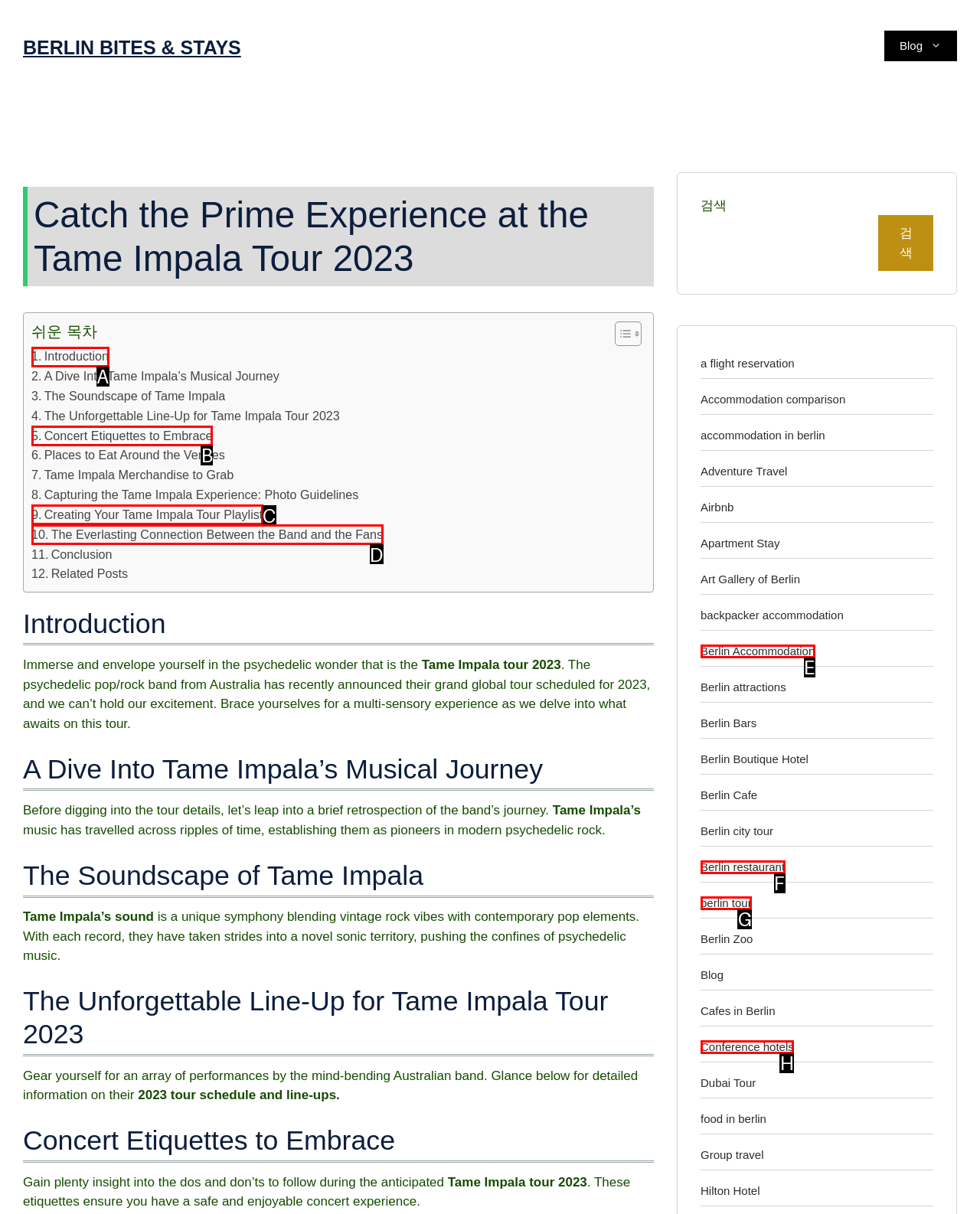Find the HTML element that matches the description: Concert Etiquettes to Embrace. Answer using the letter of the best match from the available choices.

B